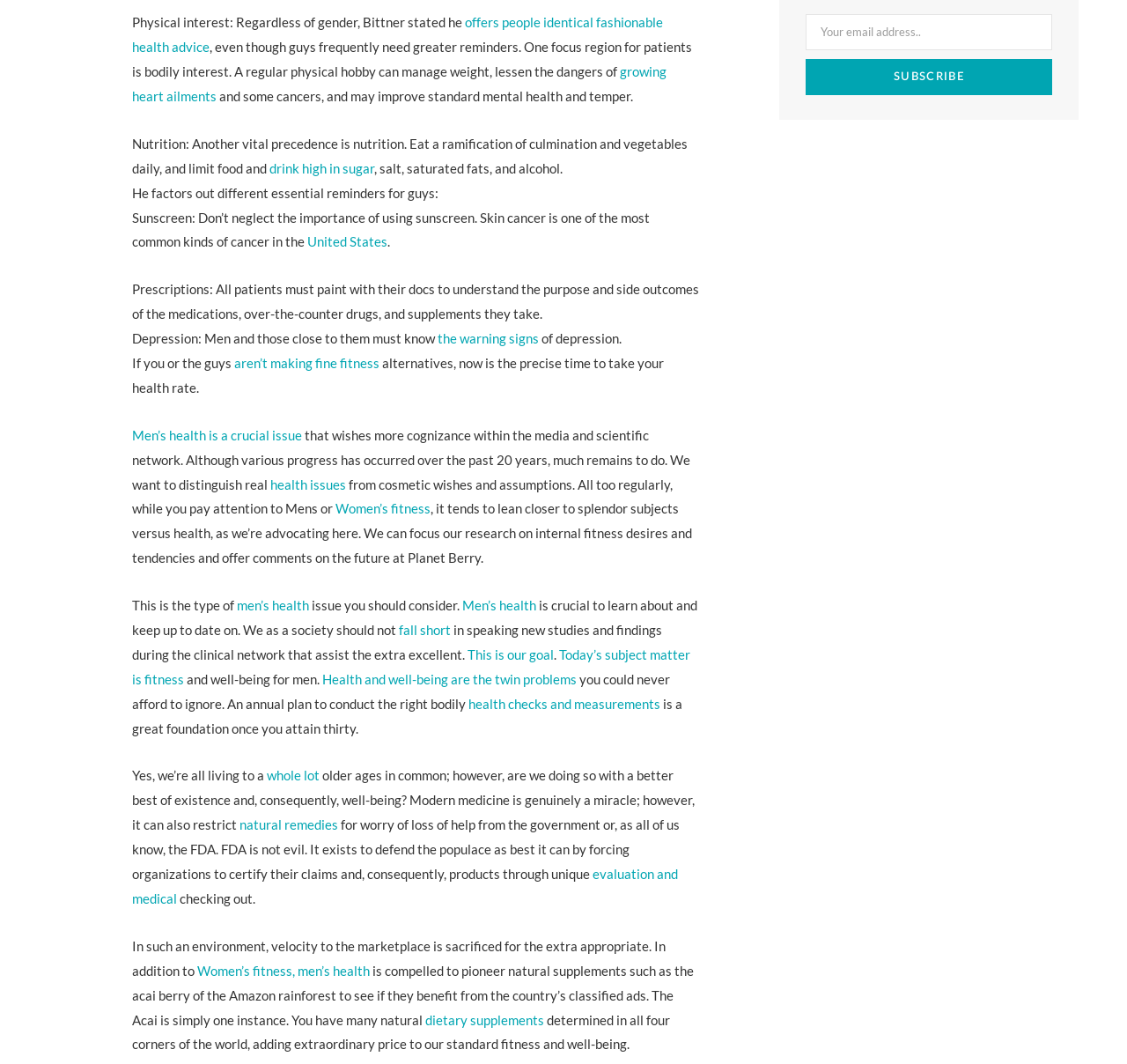Locate the bounding box of the UI element described in the following text: "aren’t making fine fitness".

[0.208, 0.334, 0.337, 0.349]